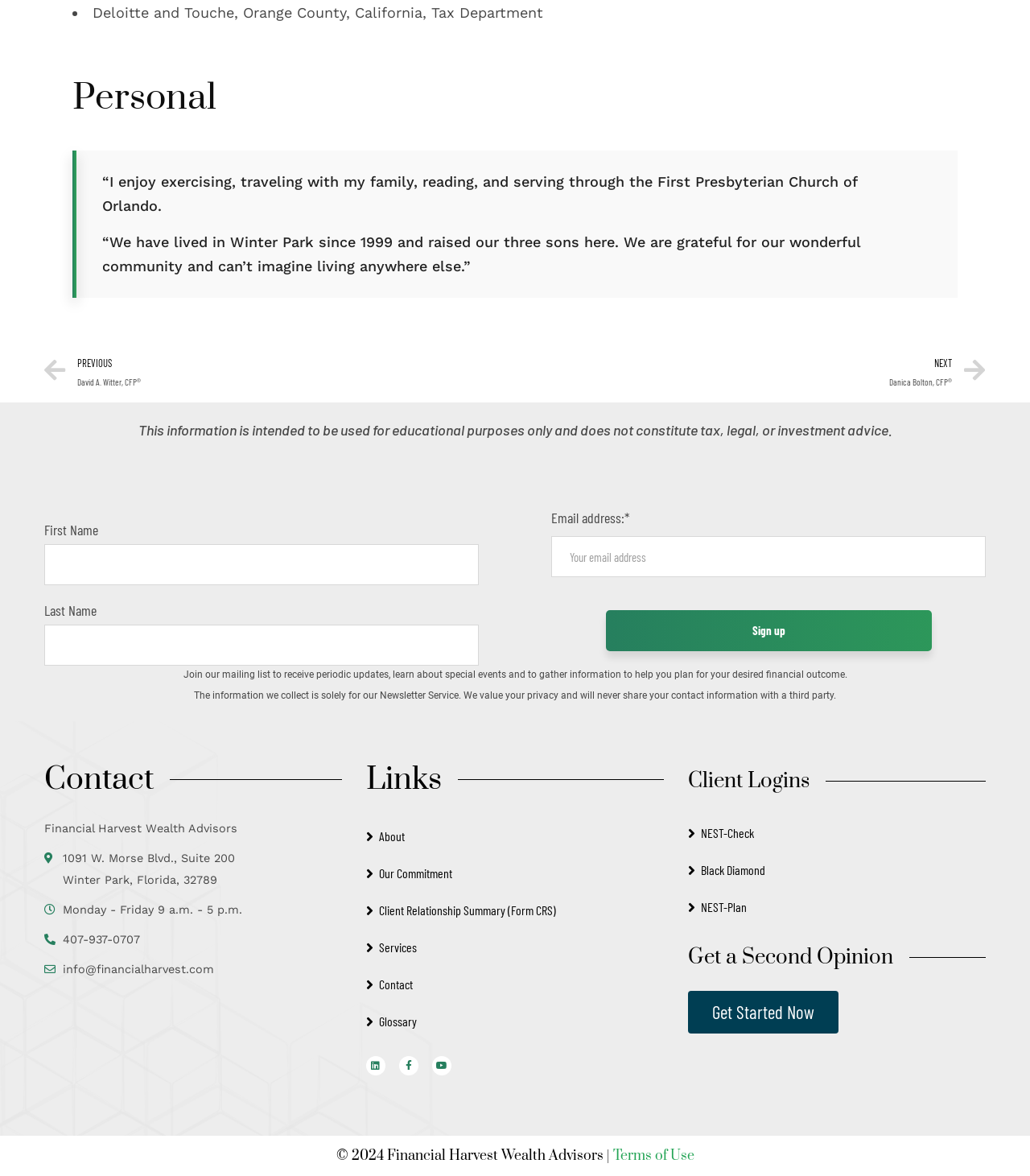Please specify the bounding box coordinates in the format (top-left x, top-left y, bottom-right x, bottom-right y), with all values as floating point numbers between 0 and 1. Identify the bounding box of the UI element described by: Client Relationship Summary (Form CRS)

[0.355, 0.758, 0.645, 0.79]